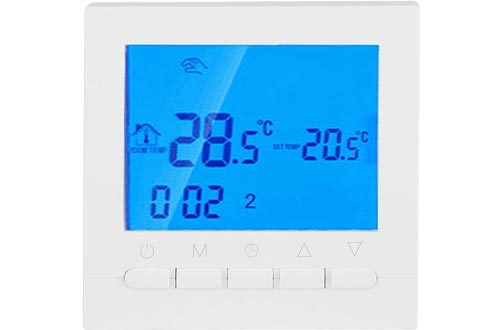Answer the question below using just one word or a short phrase: 
Is the thermostat compatible with Wi-Fi?

Yes